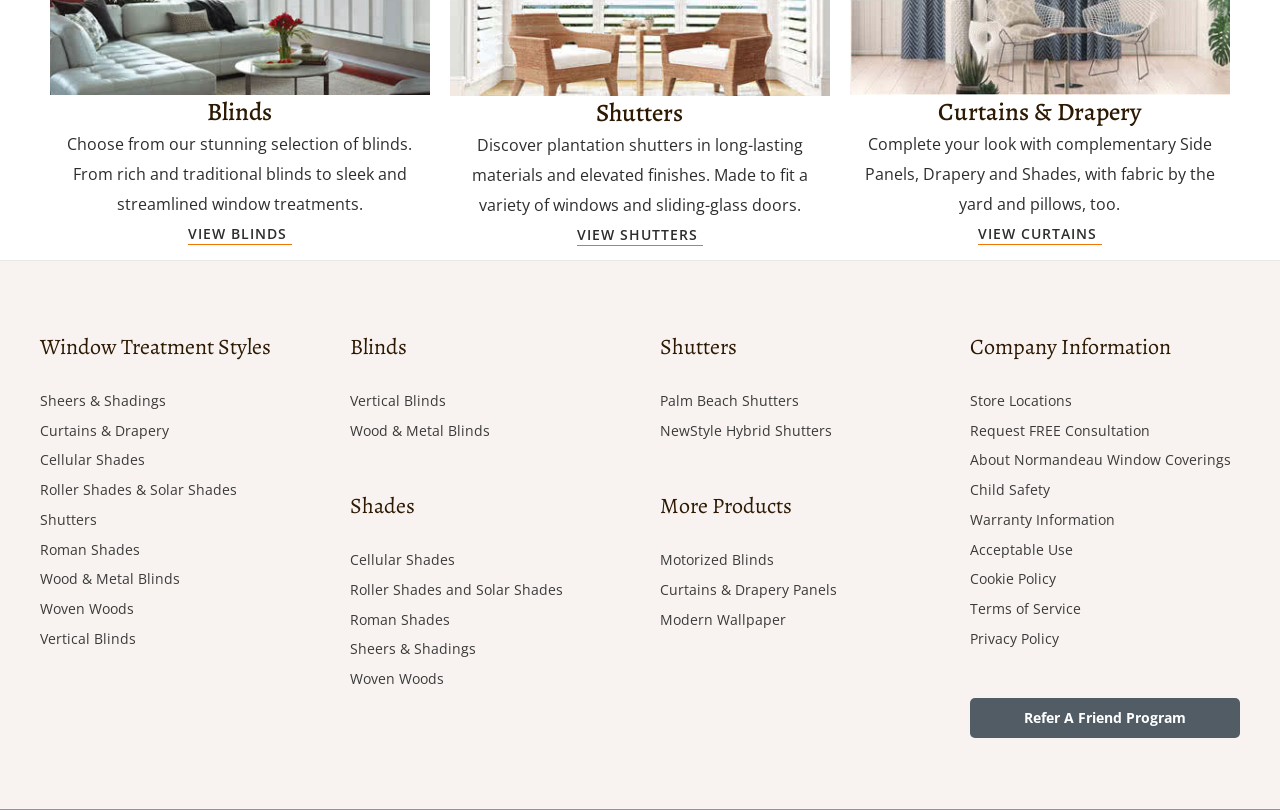What is the difference between 'Window Treatment Styles' and 'More Products'?
Answer the question based on the image using a single word or a brief phrase.

Styles vs Products